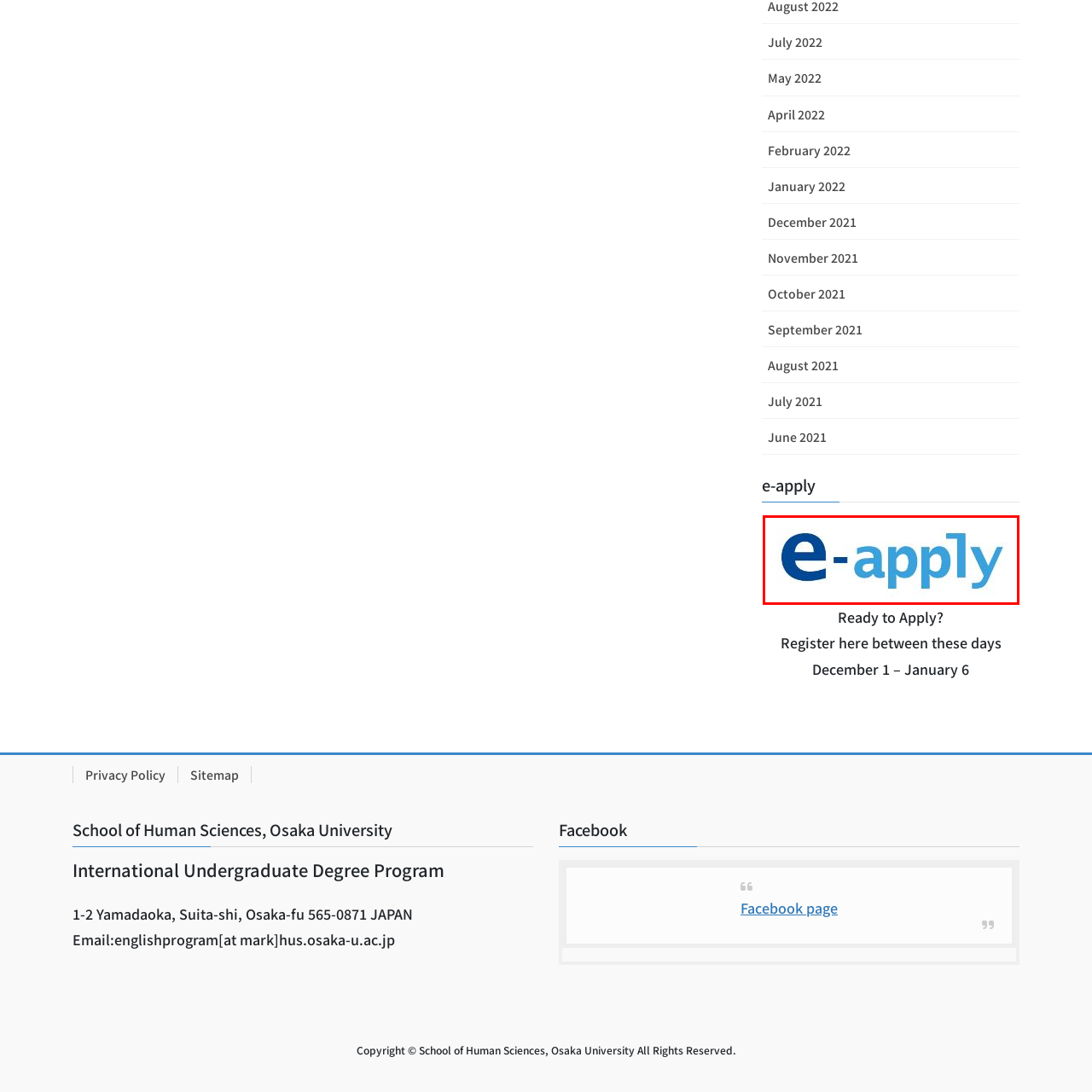Concentrate on the image highlighted by the red boundary and deliver a detailed answer to the following question, using the information from the image:
What is the purpose of the 'Ready to Apply?' question?

The caption suggests that the 'Ready to Apply?' question is part of an invitation for prospective applicants to interact with the online application process, highlighting the importance of timely registration.